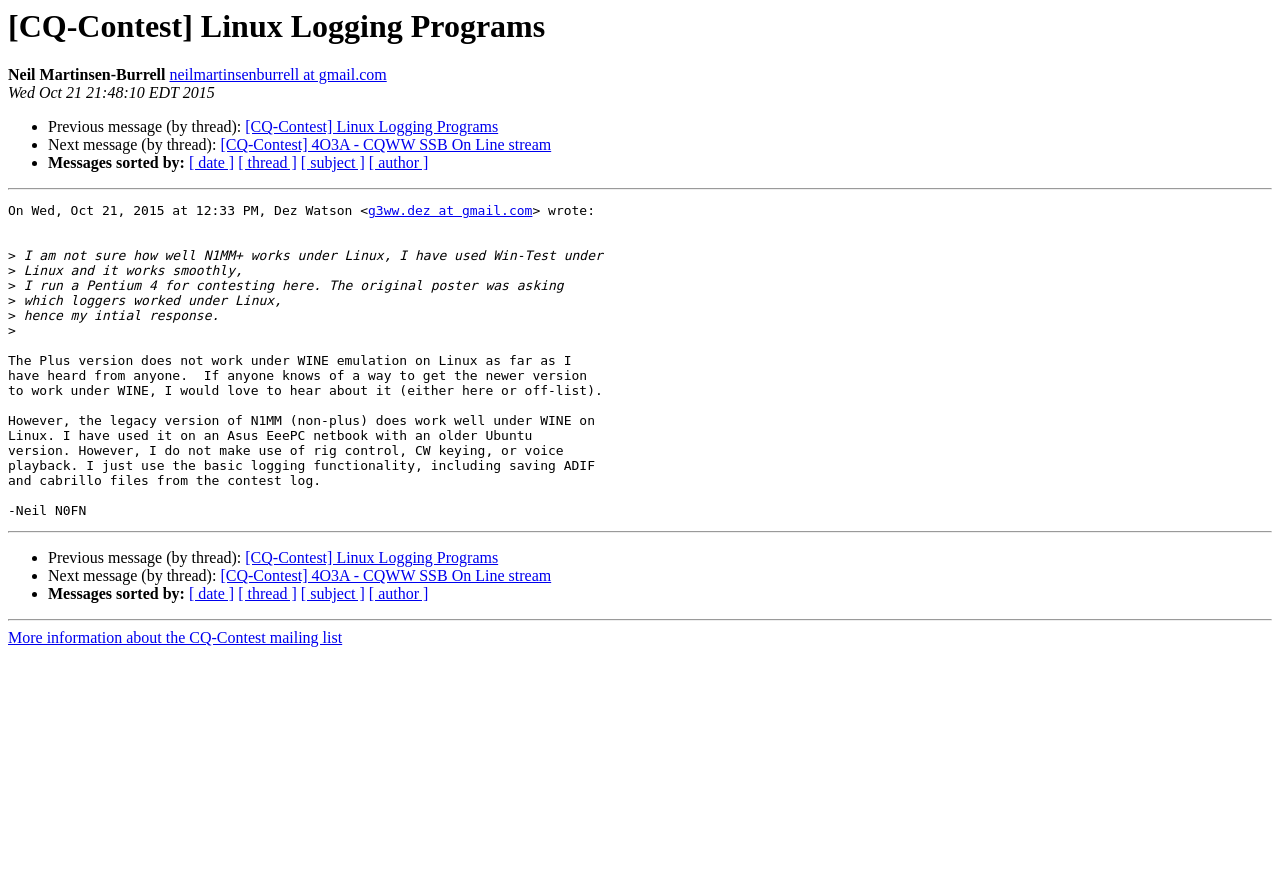Determine the bounding box coordinates of the element that should be clicked to execute the following command: "Click on the 'BROADBAND' link".

None